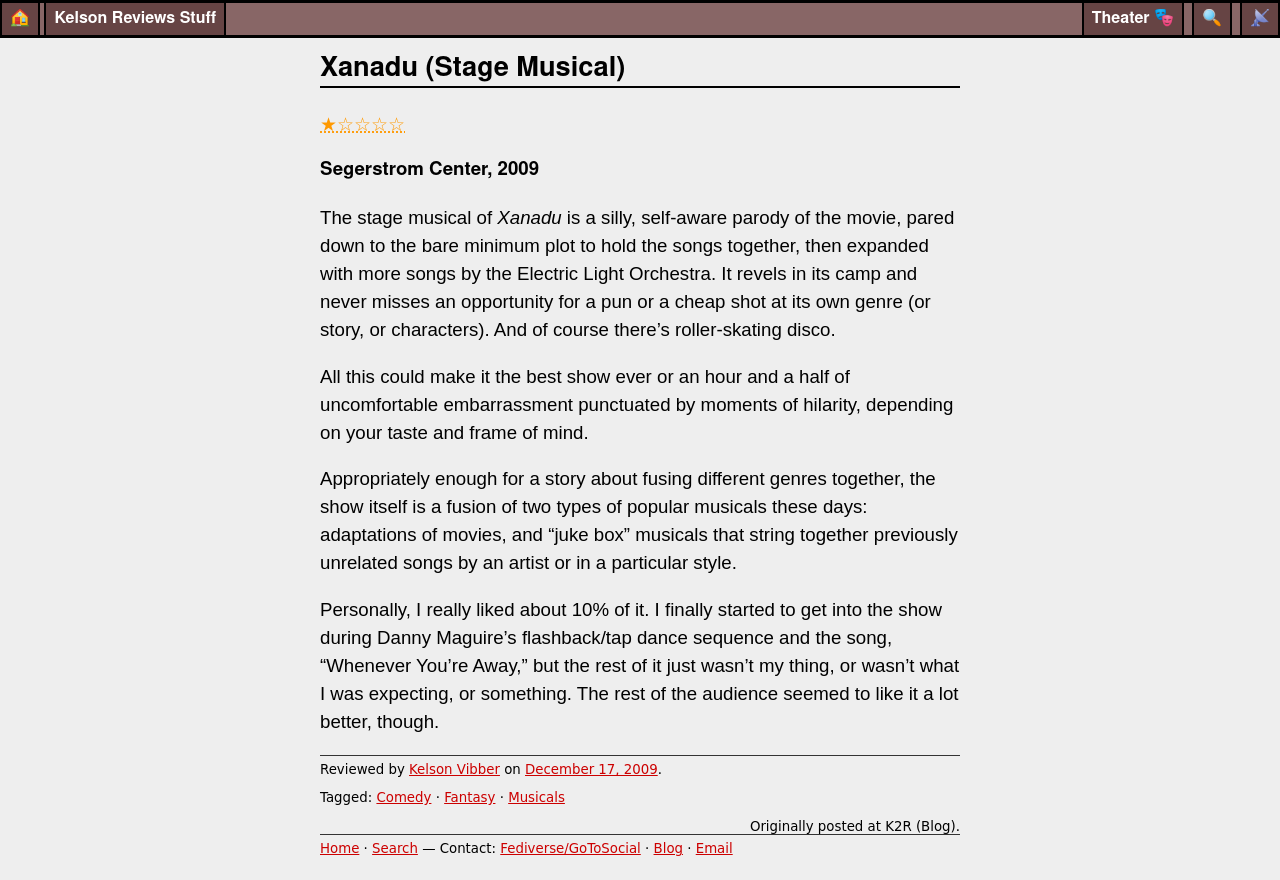Produce a meticulous description of the webpage.

This webpage is a review of the stage musical "Xanadu" with a rating of 1 star out of 5. At the top of the page, there are several links, including "Home", "Search", and "Theater", aligned horizontally. The "Home" link is accompanied by a house icon.

Below the links, the main content of the page is divided into two sections. The top section contains the title "Xanadu (Stage Musical)" and a brief summary of the musical, which is a parody of the movie with a campy tone and features roller-skating disco.

The main review is written in a conversational tone and is divided into several paragraphs. The reviewer mentions that the musical is a fusion of two popular types of musicals: adaptations of movies and "juke box" musicals. They also share their personal opinion, stating that they only enjoyed about 10% of the show.

At the bottom of the page, there is a footer section with additional information, including the reviewer's name, "Kelson Vibber", and the date of the review, "December 17, 2009". There are also links to tags, such as "Comedy", "Fantasy", and "Musicals", as well as a note indicating that the review was originally posted on a blog called "K2R".